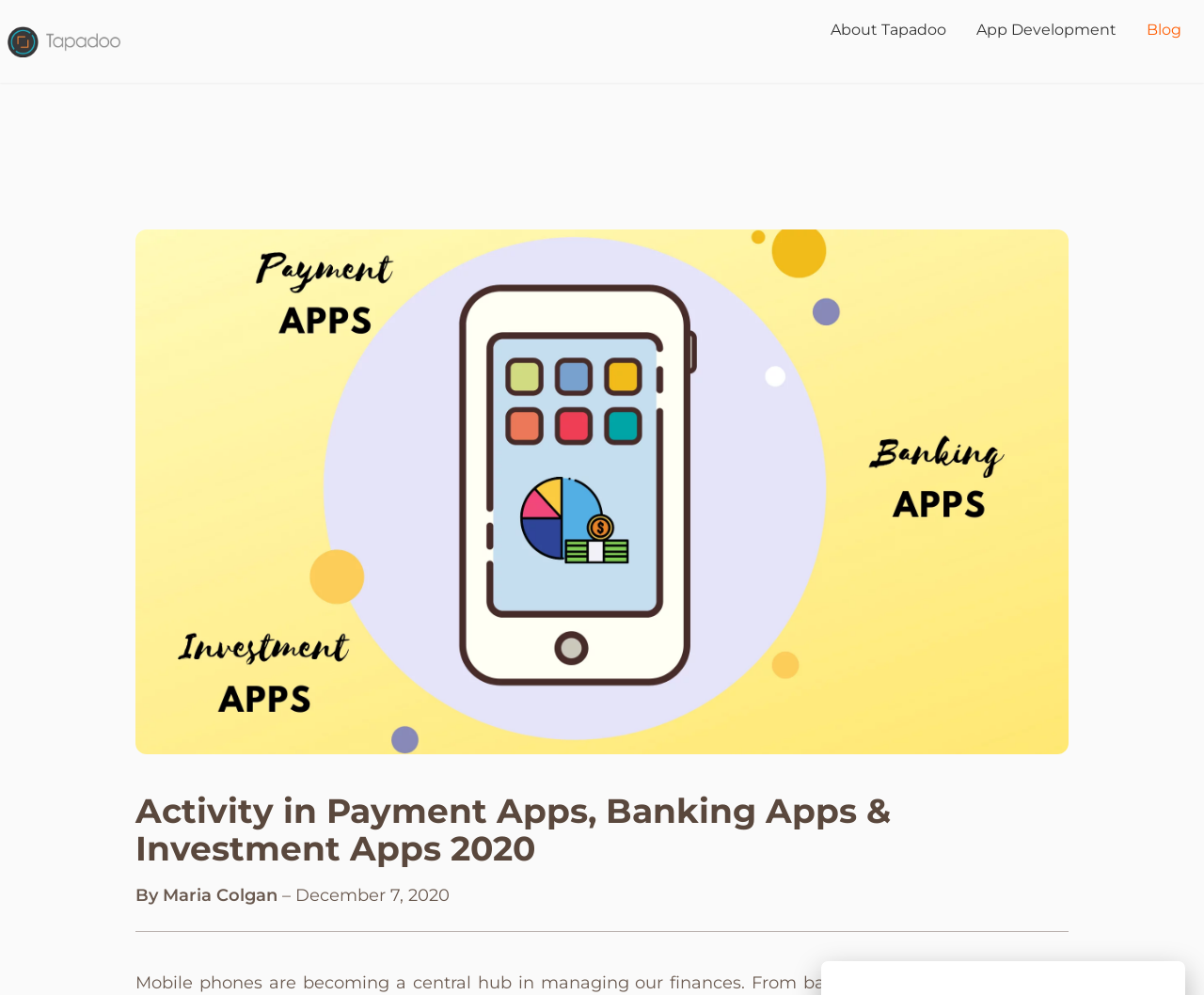What is the main title displayed on this webpage?

Activity in Payment Apps, Banking Apps & Investment Apps 2020